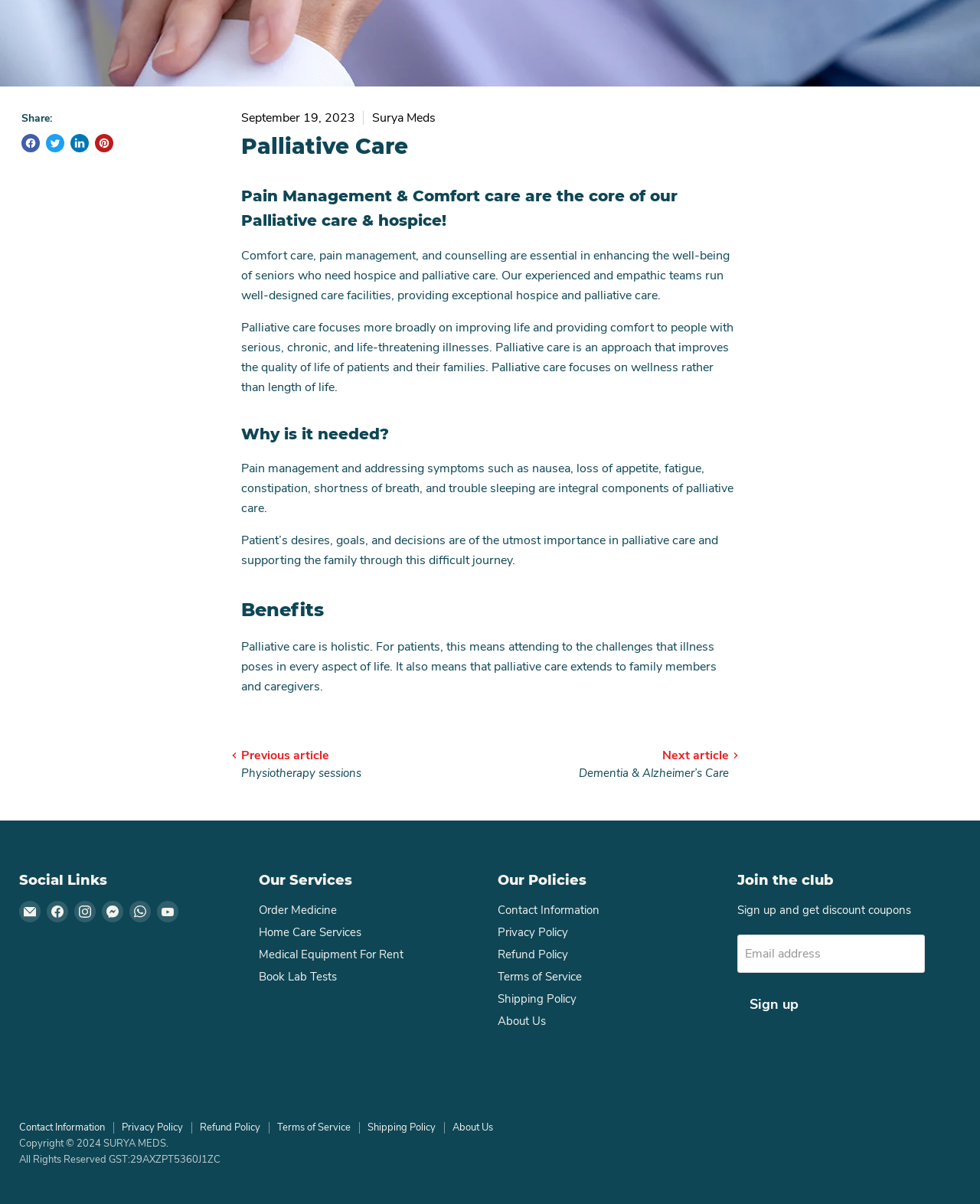Extract the bounding box of the UI element described as: "Pin on Pinterest".

[0.097, 0.112, 0.116, 0.127]